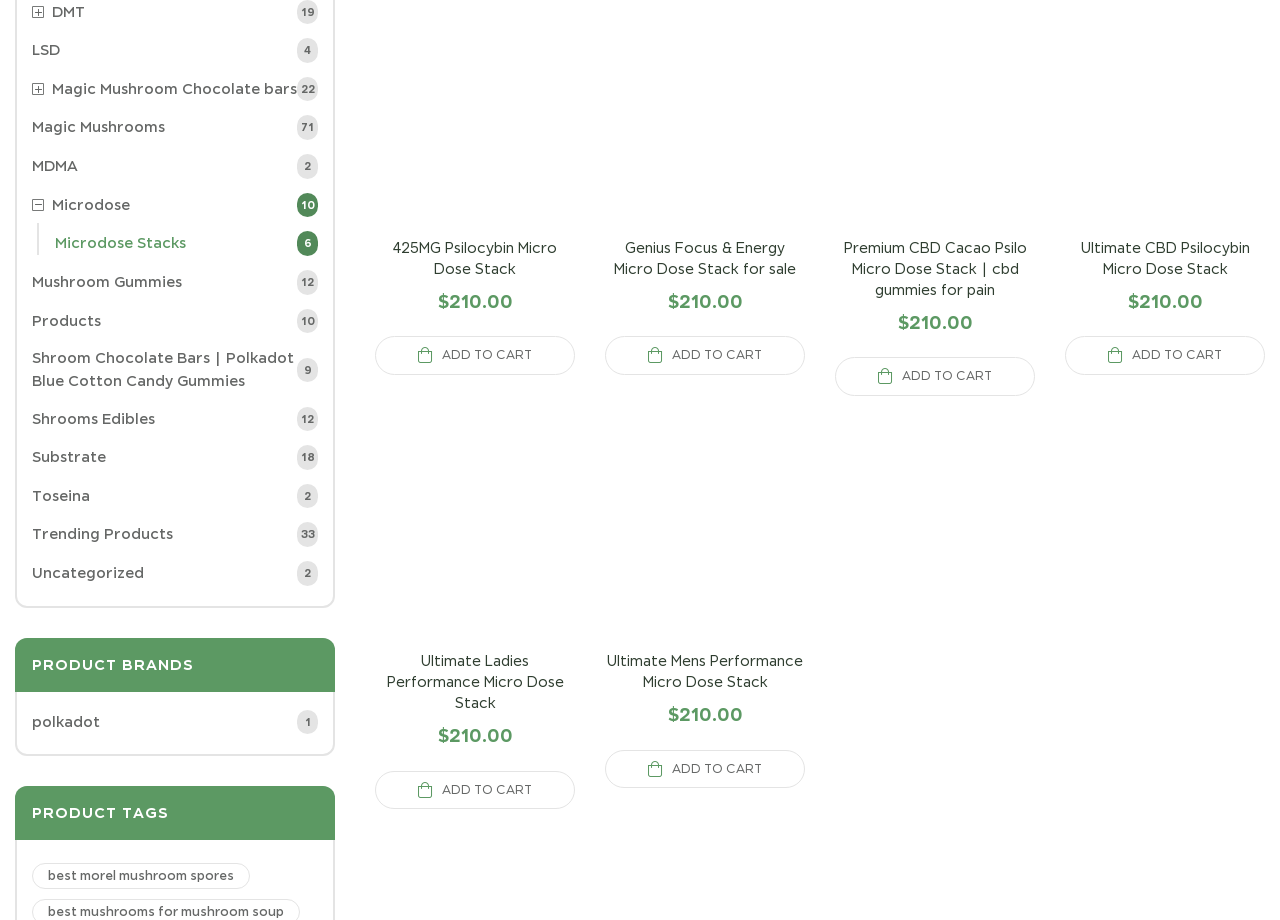Indicate the bounding box coordinates of the clickable region to achieve the following instruction: "View product details of '425MG Psilocybin Micro Dose Stack'."

[0.293, 0.258, 0.449, 0.304]